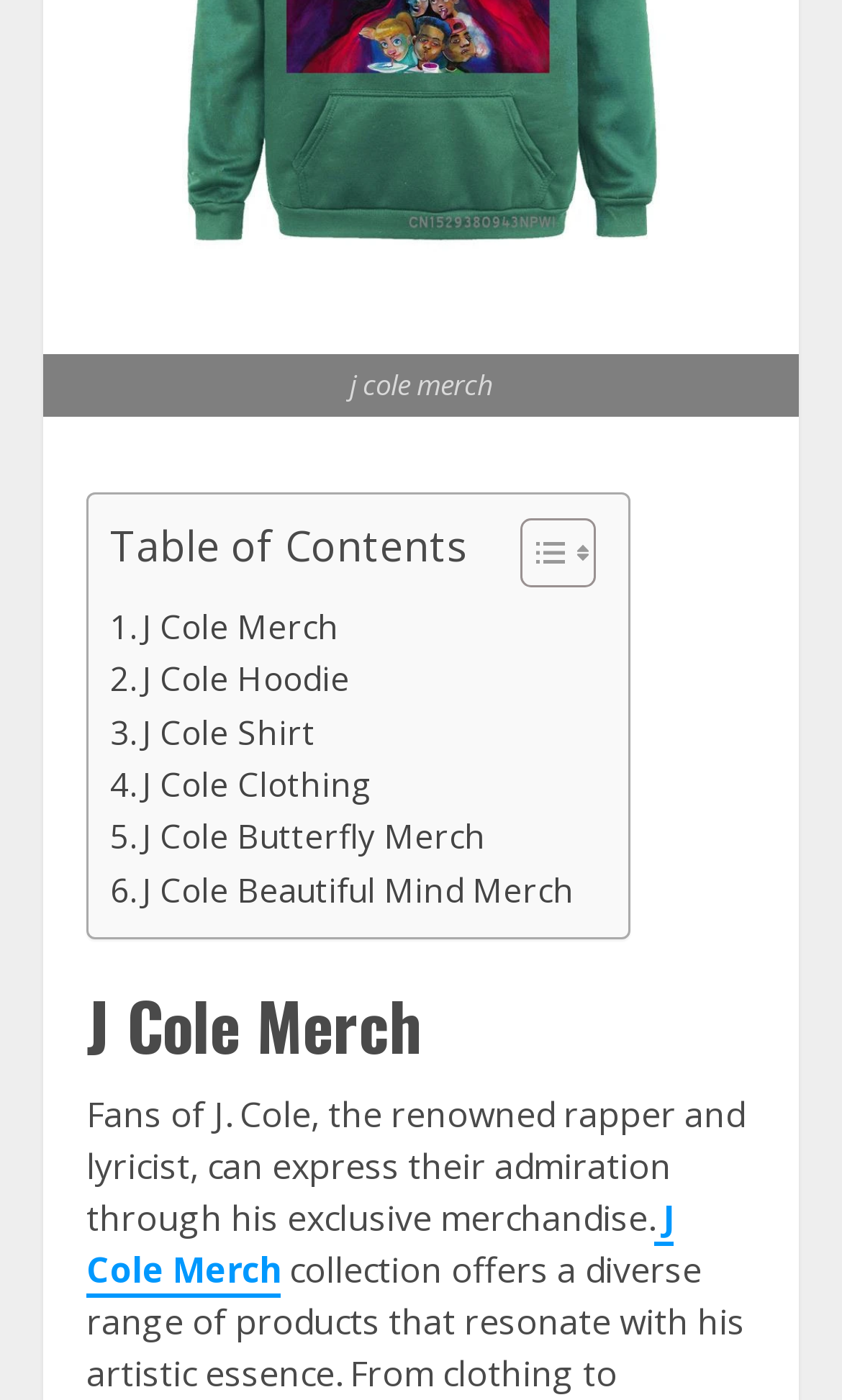Look at the image and write a detailed answer to the question: 
What is the function of the 'Toggle Table of Content' button?

The button is labeled 'Toggle Table of Content' and is accompanied by two images, suggesting that it is used to toggle the display of the table of content on the webpage.